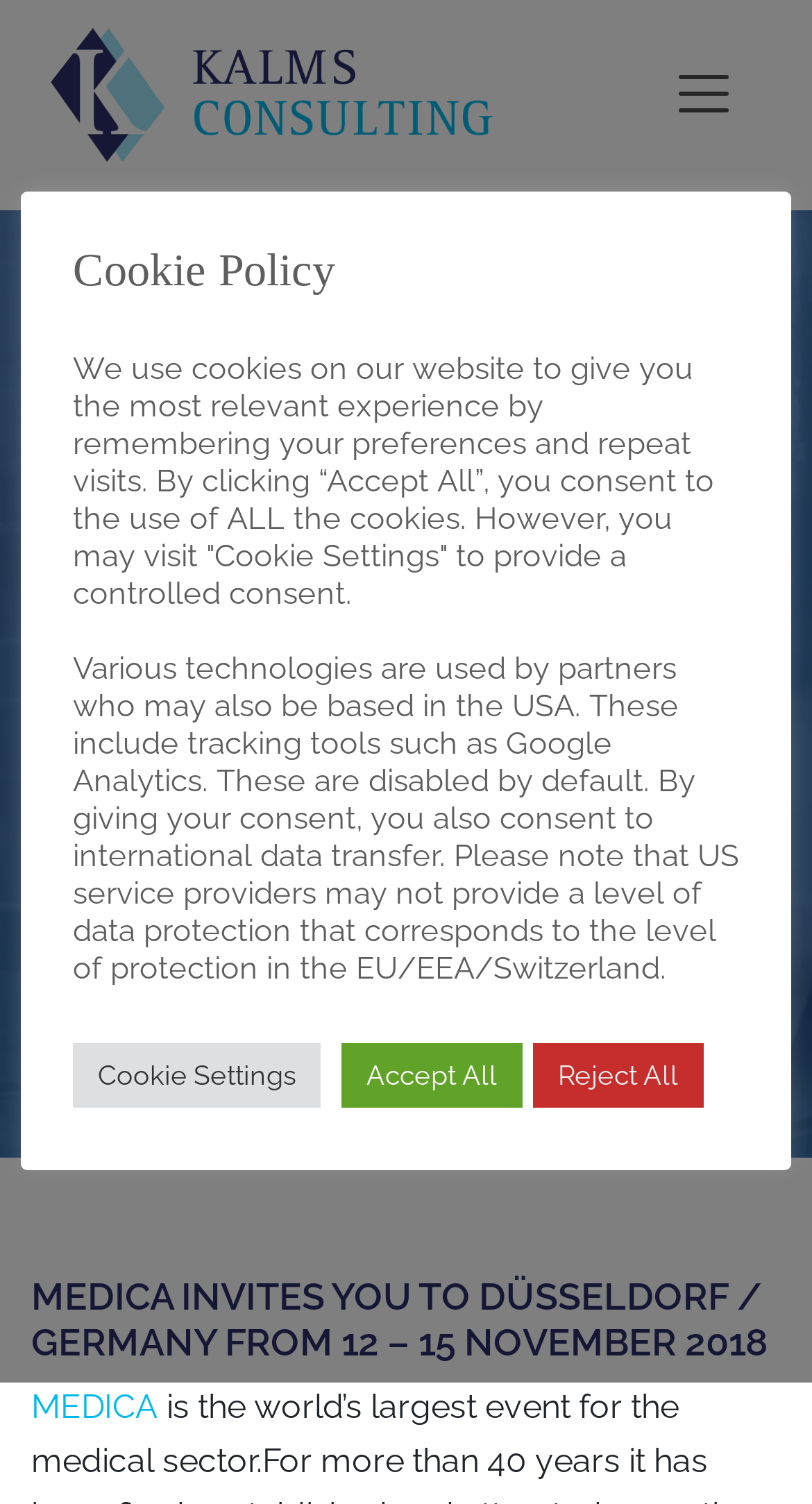Provide a short answer to the following question with just one word or phrase: What is the date range of the event?

12 – 15 November 2018